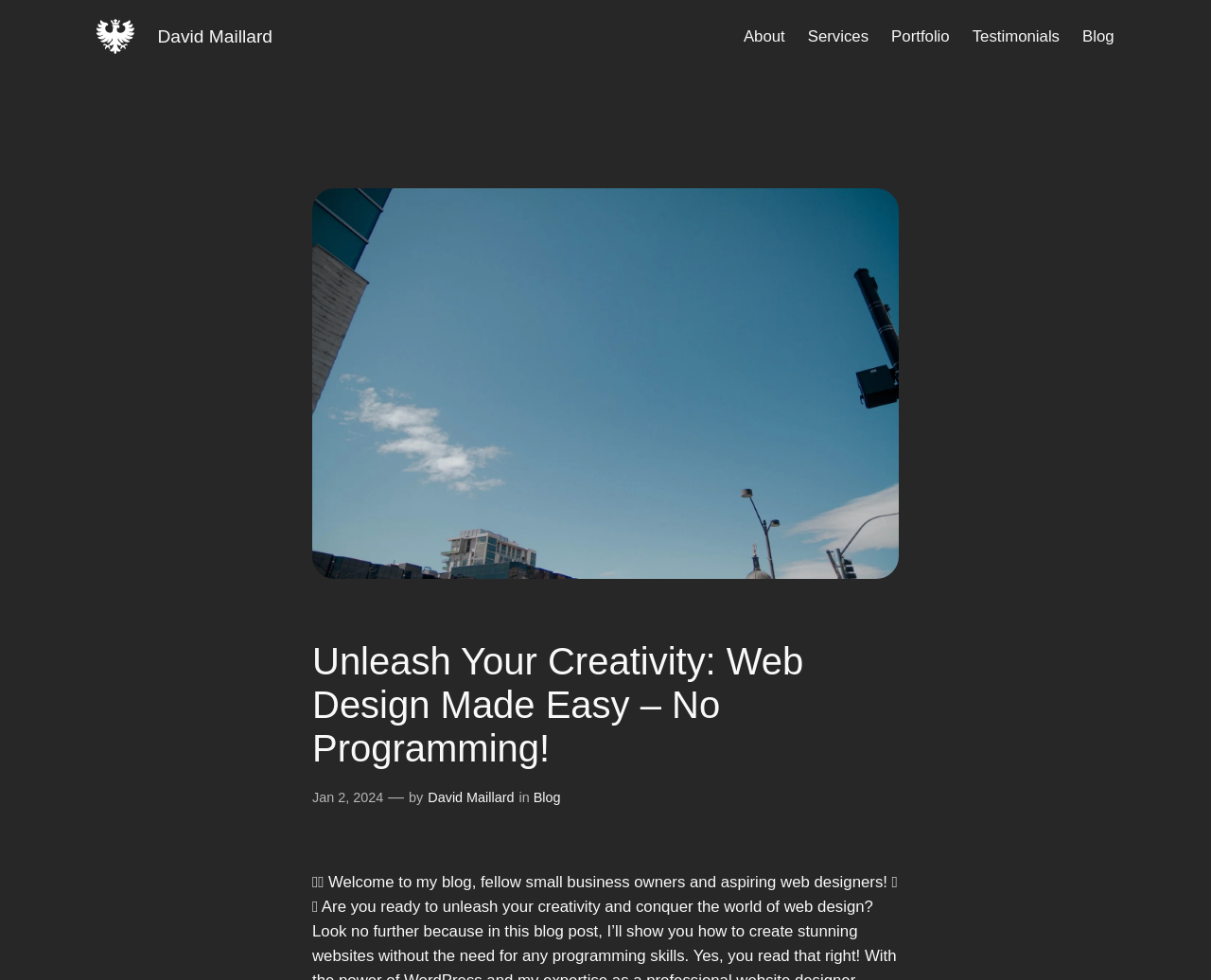What is the position of the figure element?
Using the details shown in the screenshot, provide a comprehensive answer to the question.

The figure element can be found below the navigation element and above the heading. Its bounding box coordinates indicate that it is located in the middle of the webpage.